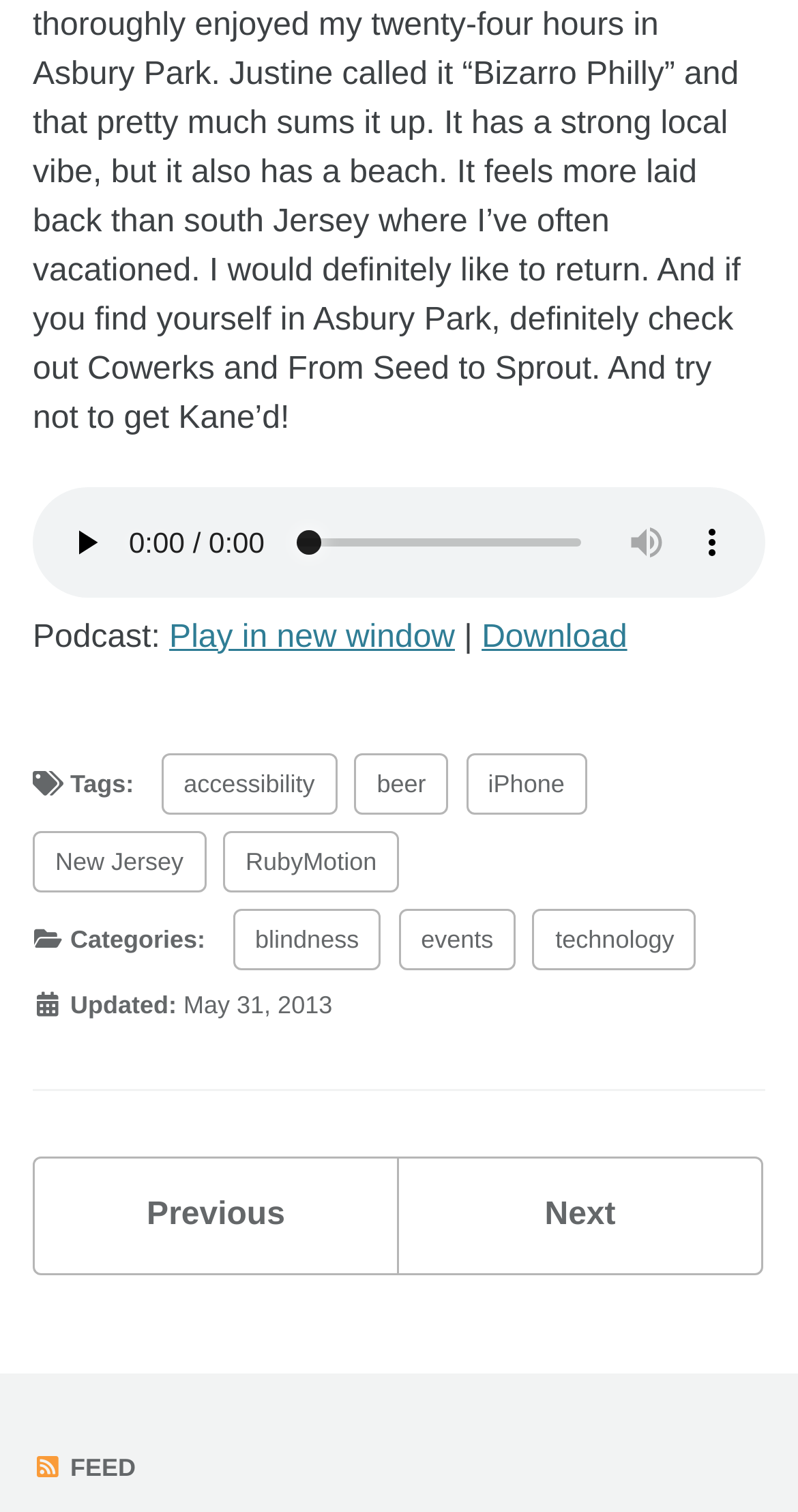Answer in one word or a short phrase: 
How many links are there in the footer section?

7